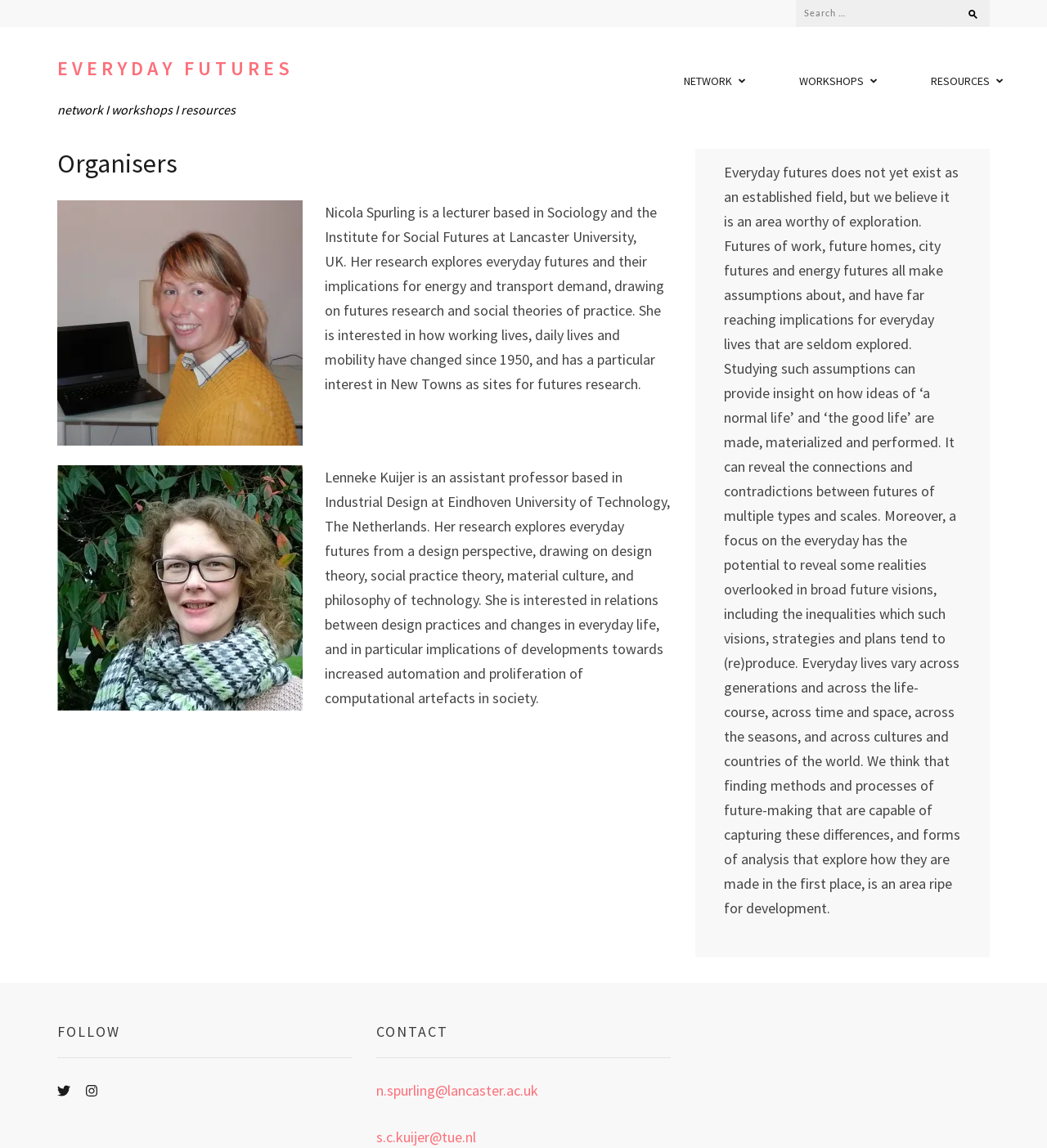Generate a comprehensive caption for the webpage you are viewing.

The webpage is about the "Everyday Futures" network, with a focus on the organizers, Nicola Spurling and Lenneke Kuijer. At the top of the page, there is a search bar with a label "Search for:" and a search box. Below the search bar, there are three main links: "EVERYDAY FUTURES", "NETWORK", "WORKSHOPS", and "RESOURCES".

The main content of the page is divided into two sections. The first section is about the organizers, with a heading "Organisers" and two paragraphs of text describing Nicola Spurling's and Lenneke Kuijer's research interests and backgrounds. There is also an image of Lenneke Kuijer. The text is positioned to the right of the image.

The second section is about the concept of "Everyday Futures" and its significance. This section has a longer paragraph of text that explains the idea of "Everyday Futures" and its potential to reveal overlooked realities and inequalities.

At the bottom of the page, there are two columns of links. The left column has links to follow the network on Twitter and Instagram, while the right column has contact information for Nicola Spurling and Lenneke Kuijer, with their email addresses.